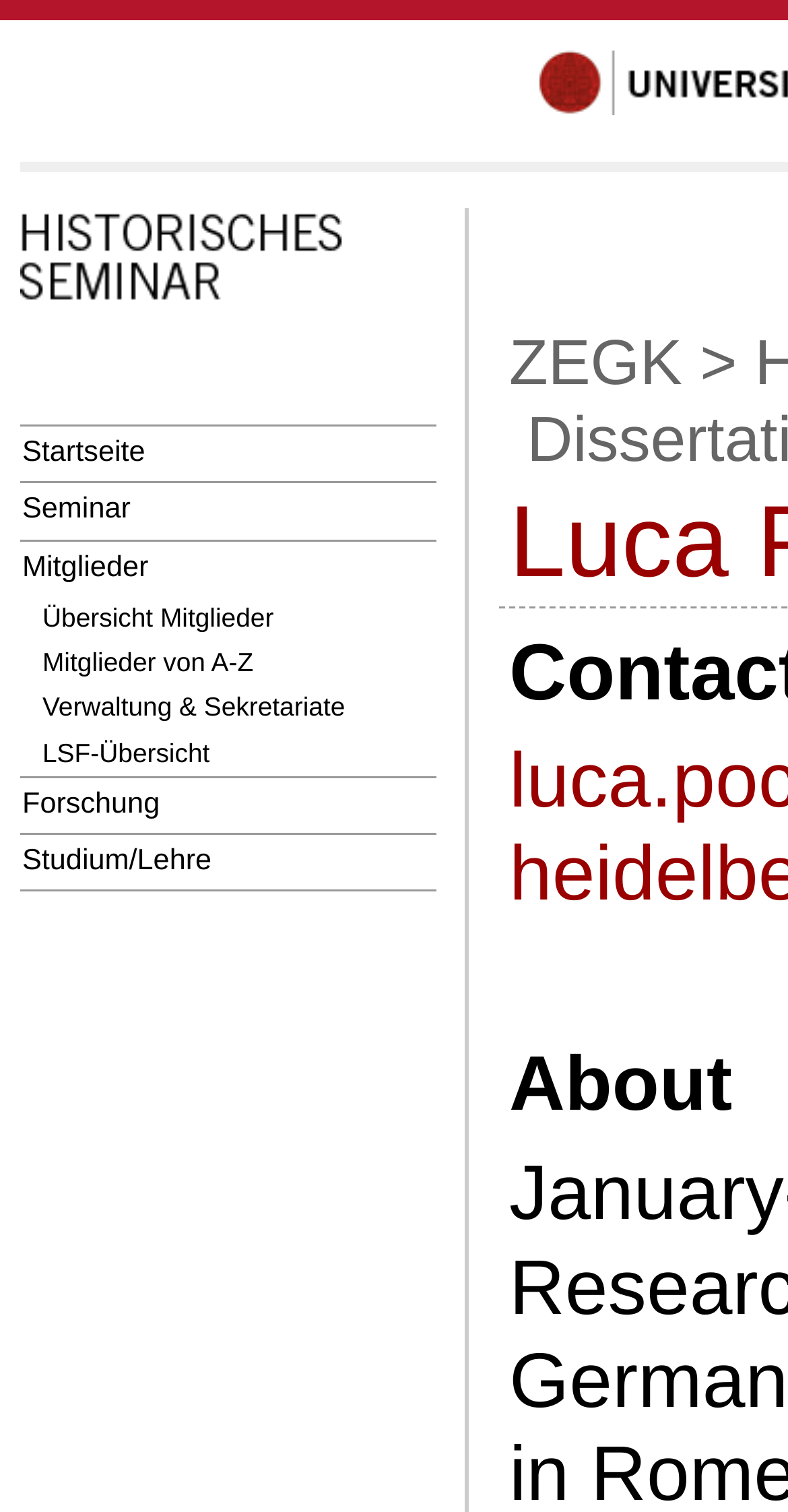Determine the bounding box coordinates for the area that needs to be clicked to fulfill this task: "check Mitglieder". The coordinates must be given as four float numbers between 0 and 1, i.e., [left, top, right, bottom].

[0.026, 0.356, 0.554, 0.396]